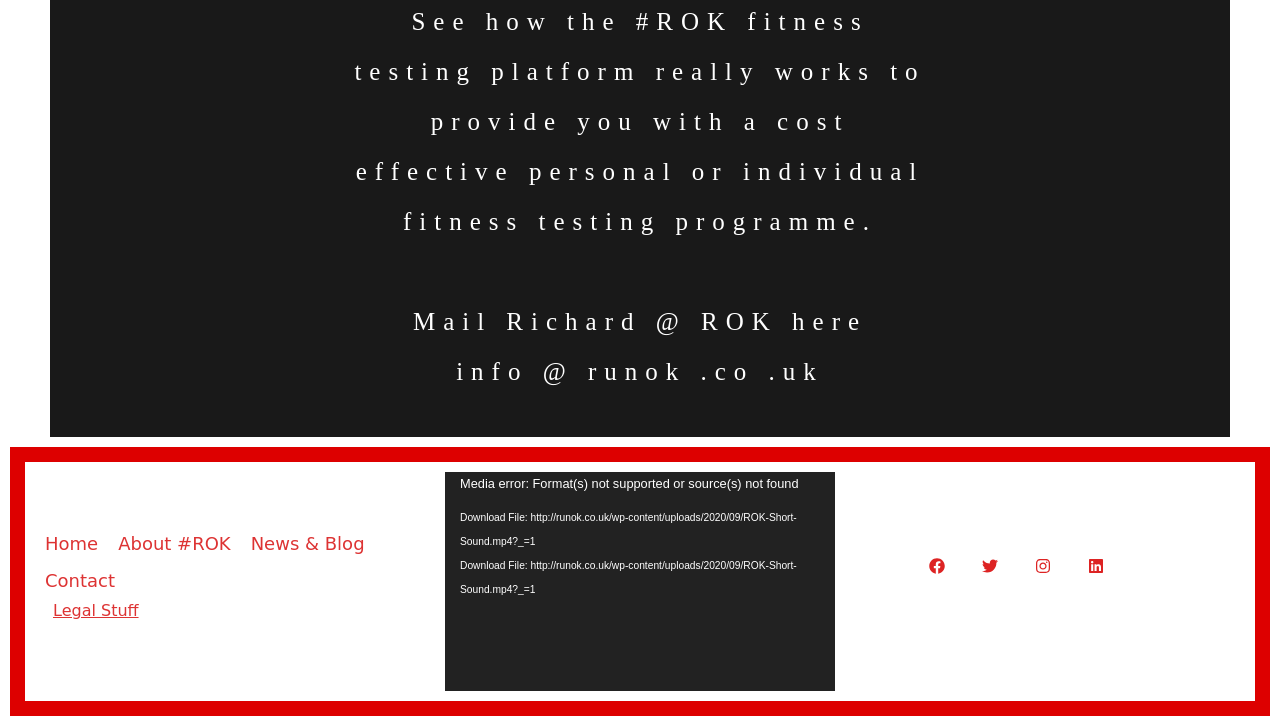Respond with a single word or phrase to the following question:
How many links are present in the main navigation menu?

5